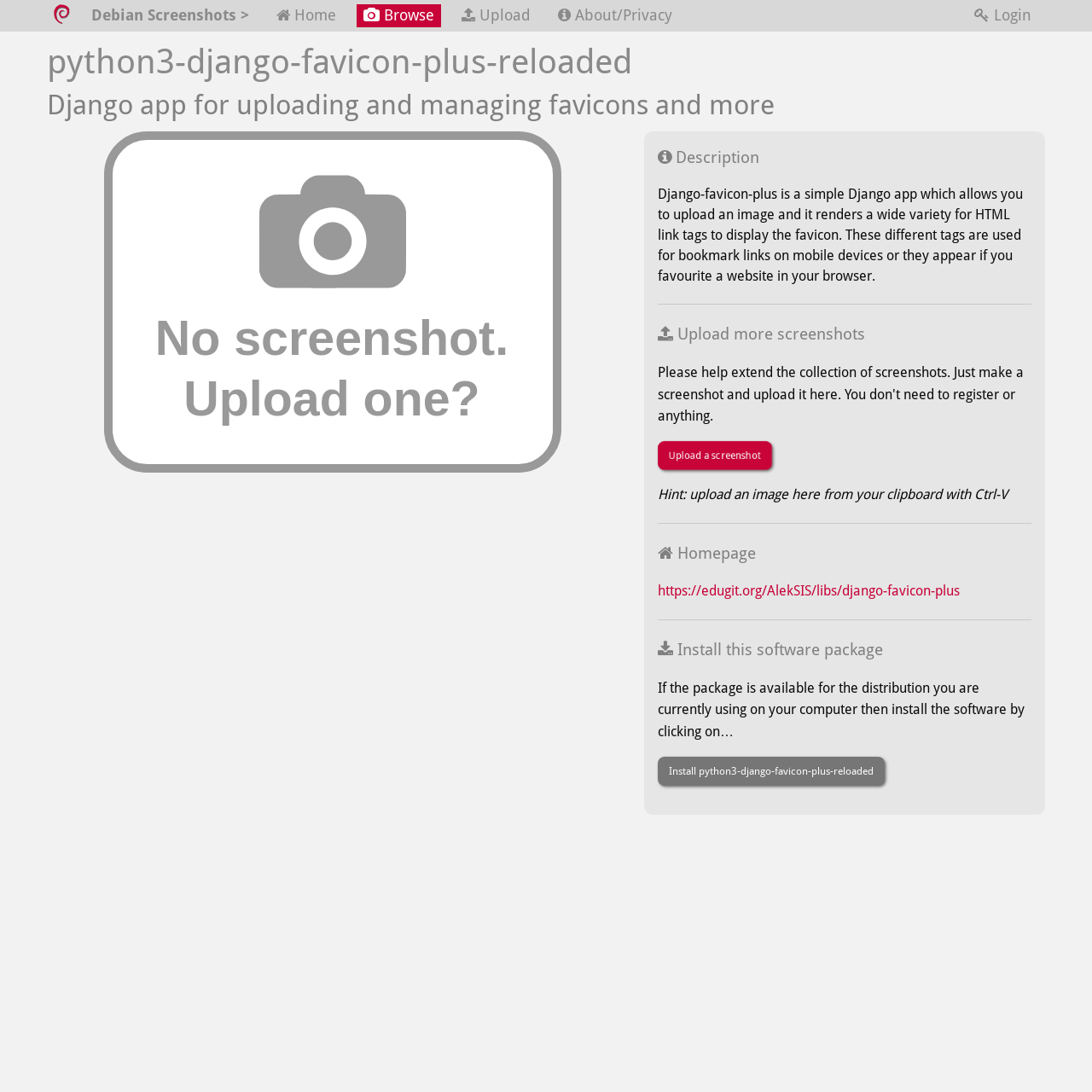Please answer the following query using a single word or phrase: 
What is the purpose of the Django app?

uploading and managing favicons